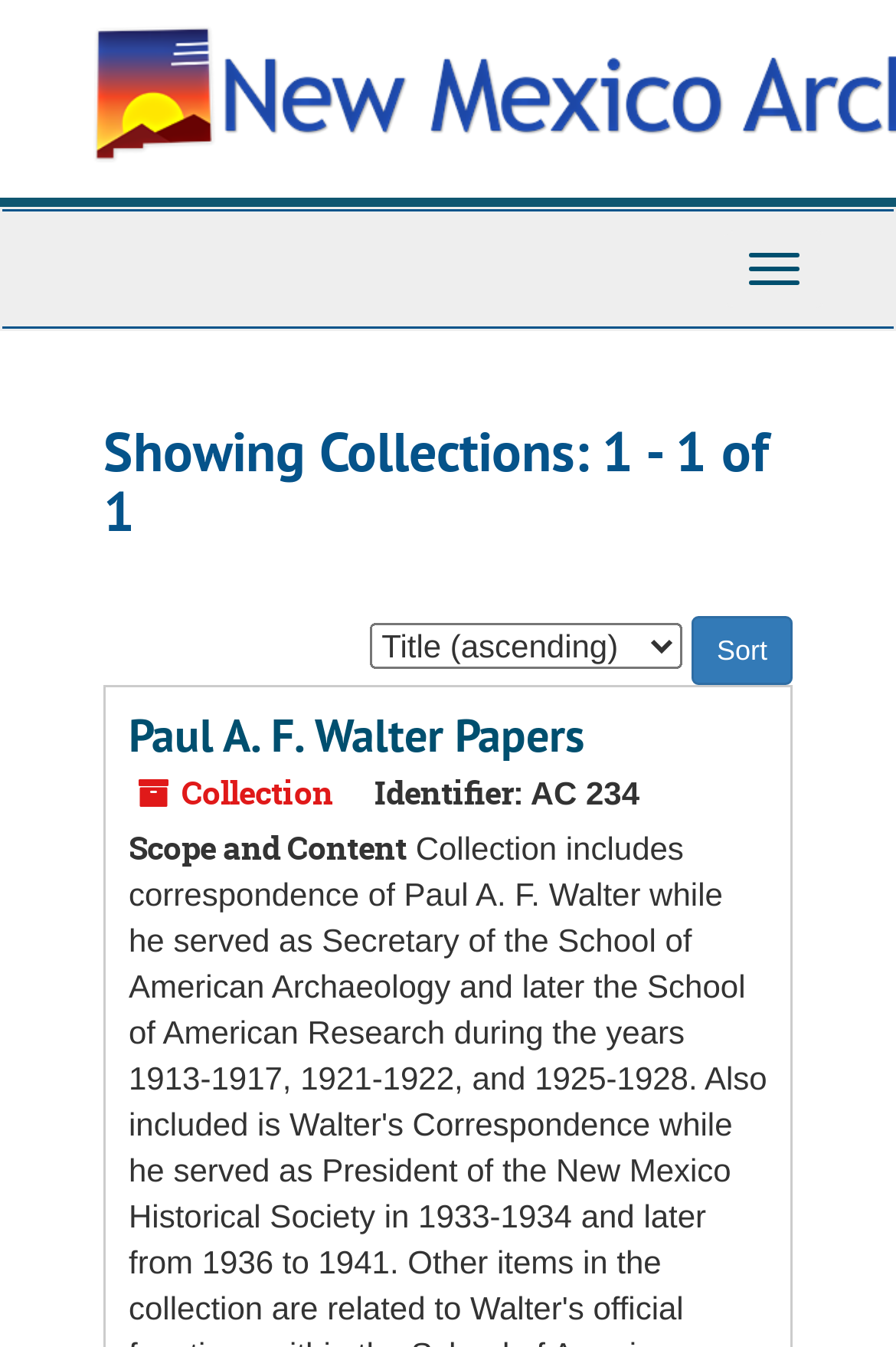Answer in one word or a short phrase: 
What is the text of the top-level navigation?

top-level navigation